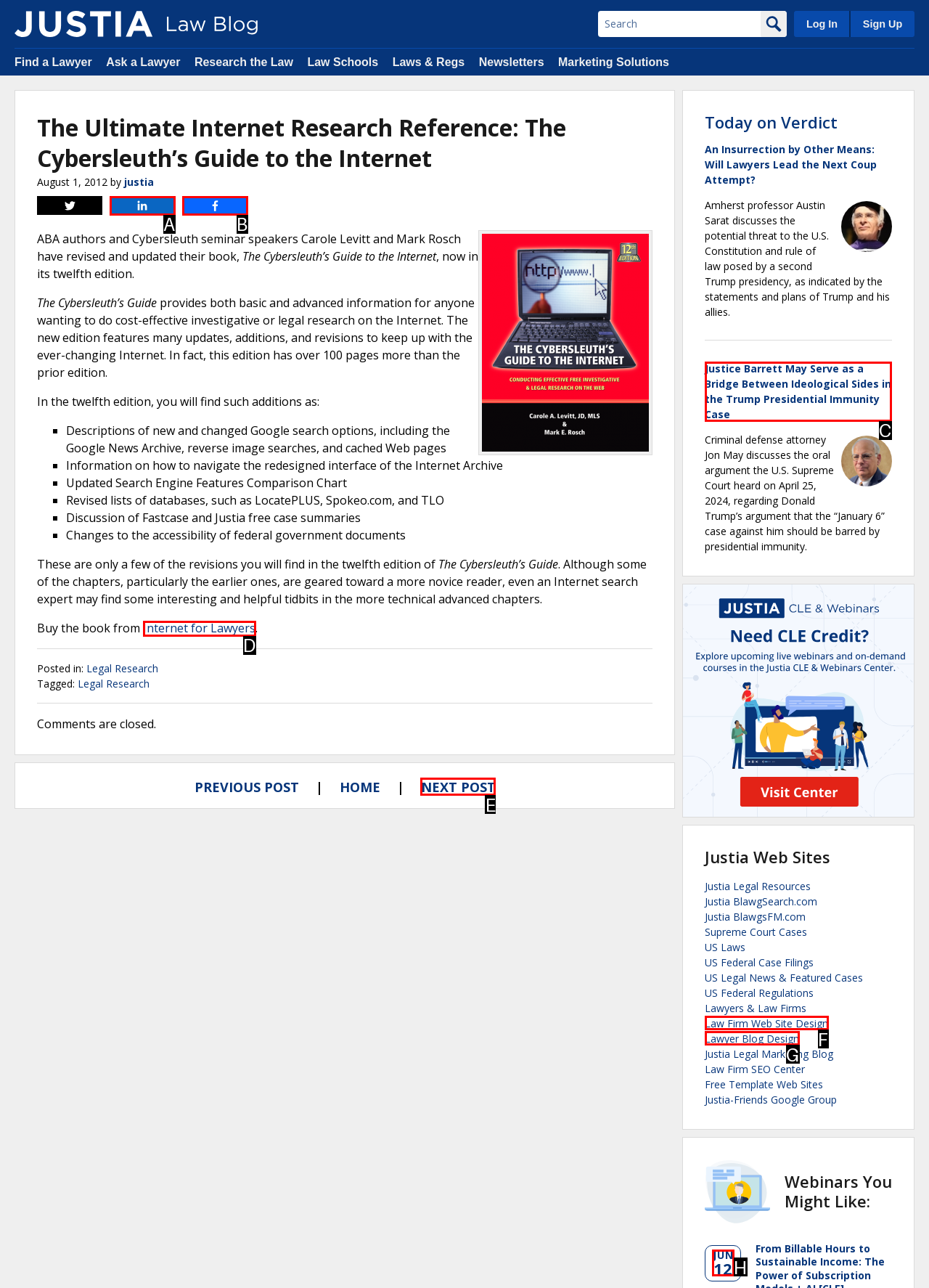Determine the letter of the element I should select to fulfill the following instruction: Buy the book from Internet for Lawyers. Just provide the letter.

D